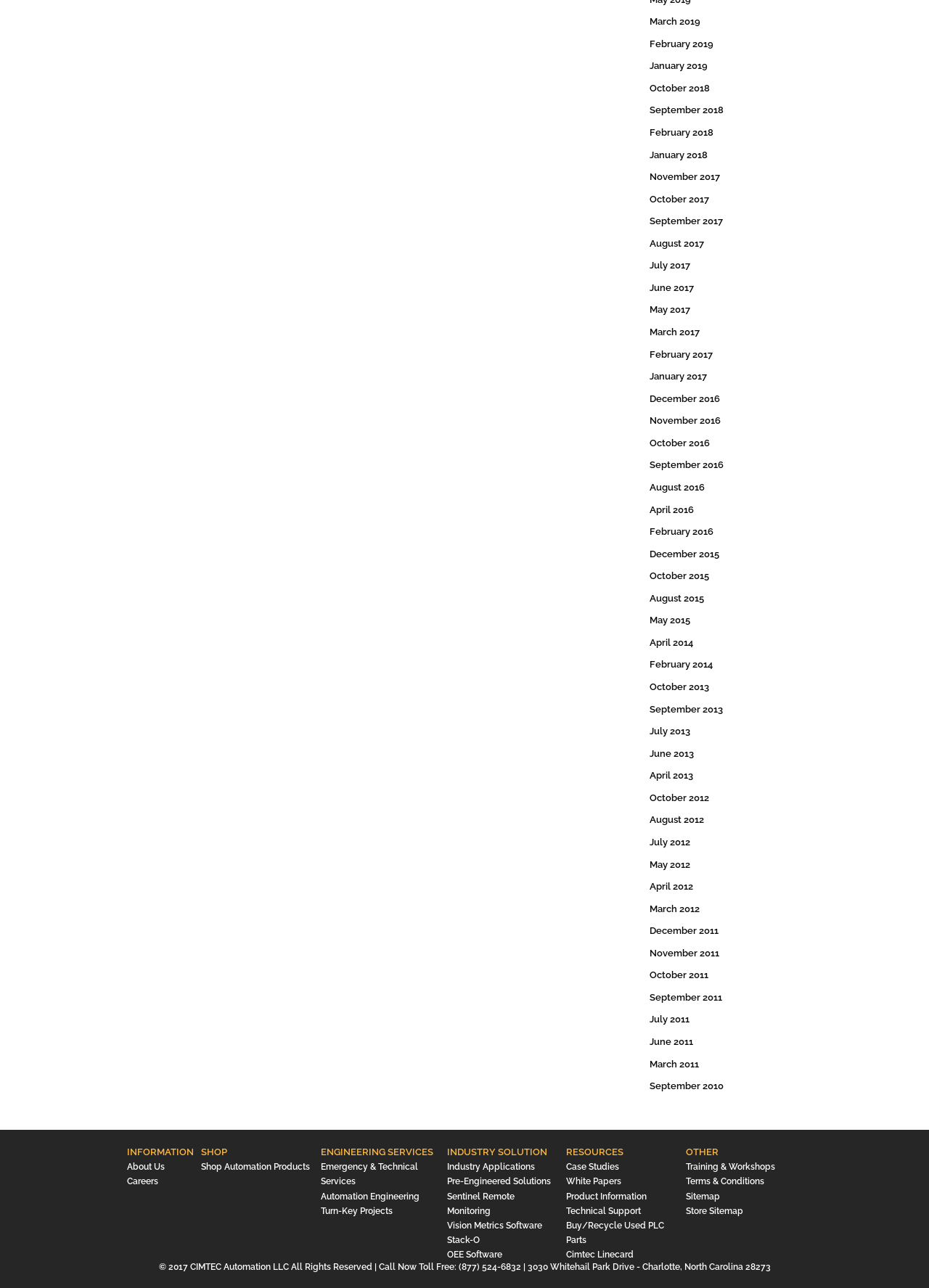Show the bounding box coordinates for the element that needs to be clicked to execute the following instruction: "Go to About Us". Provide the coordinates in the form of four float numbers between 0 and 1, i.e., [left, top, right, bottom].

[0.137, 0.902, 0.177, 0.91]